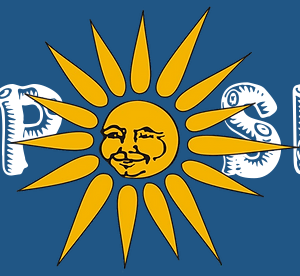Generate an elaborate caption that covers all aspects of the image.

The image features a vibrant logo from Camp SMILE, prominently displaying a stylized sun with rays extending outward. The sun features a cheerful face, embodying warmth and positivity, which symbolizes the welcoming spirit of the camp. Surrounding the sun is the camp's name, "Camp SMILE," playfully integrated into the design. The background is a deep blue, contrasting beautifully with the bright yellow of the sun, making the logo striking and memorable. This visual representation captures the essence of joy and community that Camp SMILE fosters among its participants and volunteers.